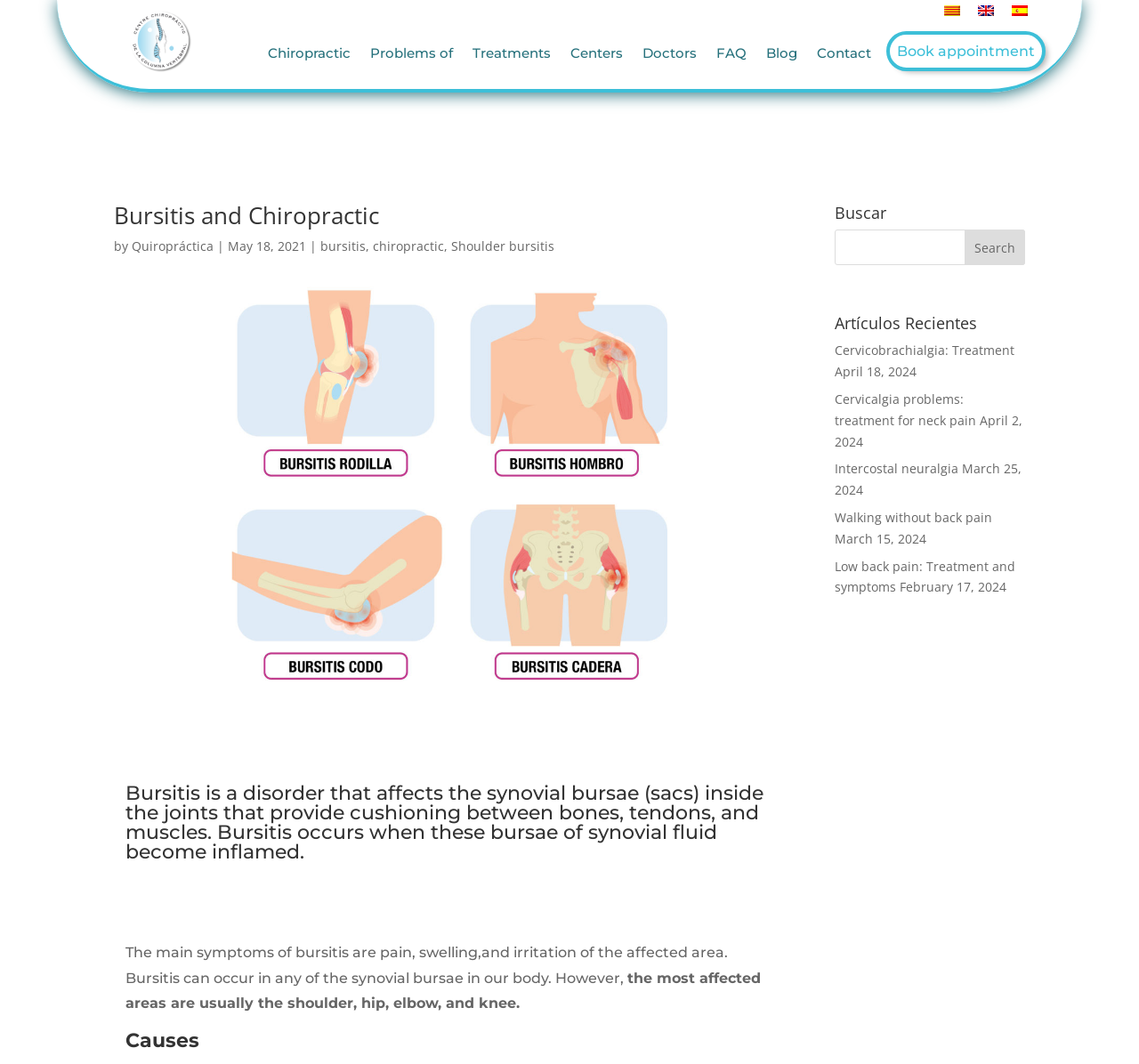Locate the bounding box of the UI element described by: "Centers" in the given webpage screenshot.

[0.501, 0.044, 0.547, 0.063]